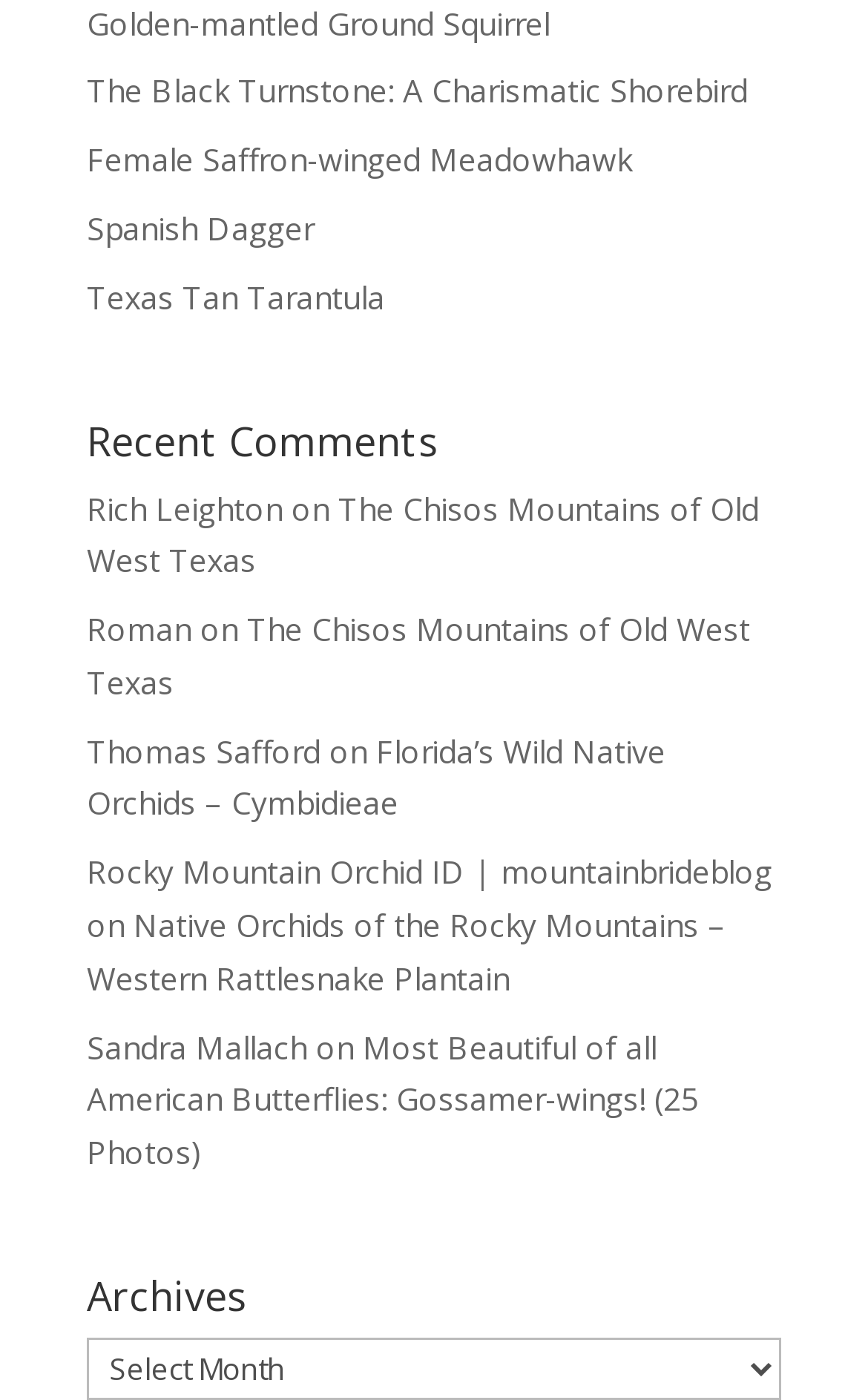What is the last link on the webpage?
Please use the image to provide a one-word or short phrase answer.

Archives